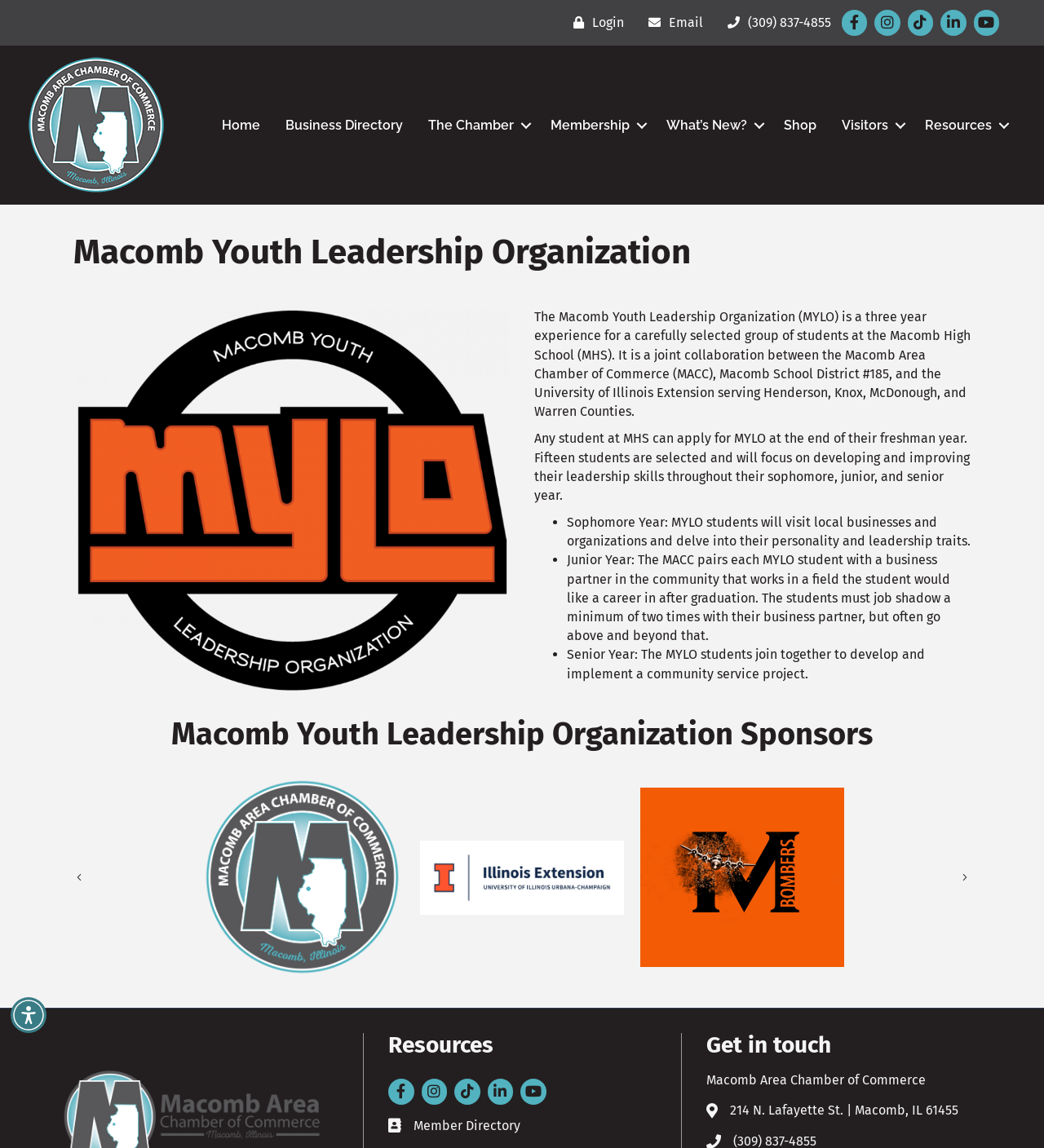Please identify the bounding box coordinates of the element on the webpage that should be clicked to follow this instruction: "Visit the Home page". The bounding box coordinates should be given as four float numbers between 0 and 1, formatted as [left, top, right, bottom].

[0.201, 0.094, 0.261, 0.124]